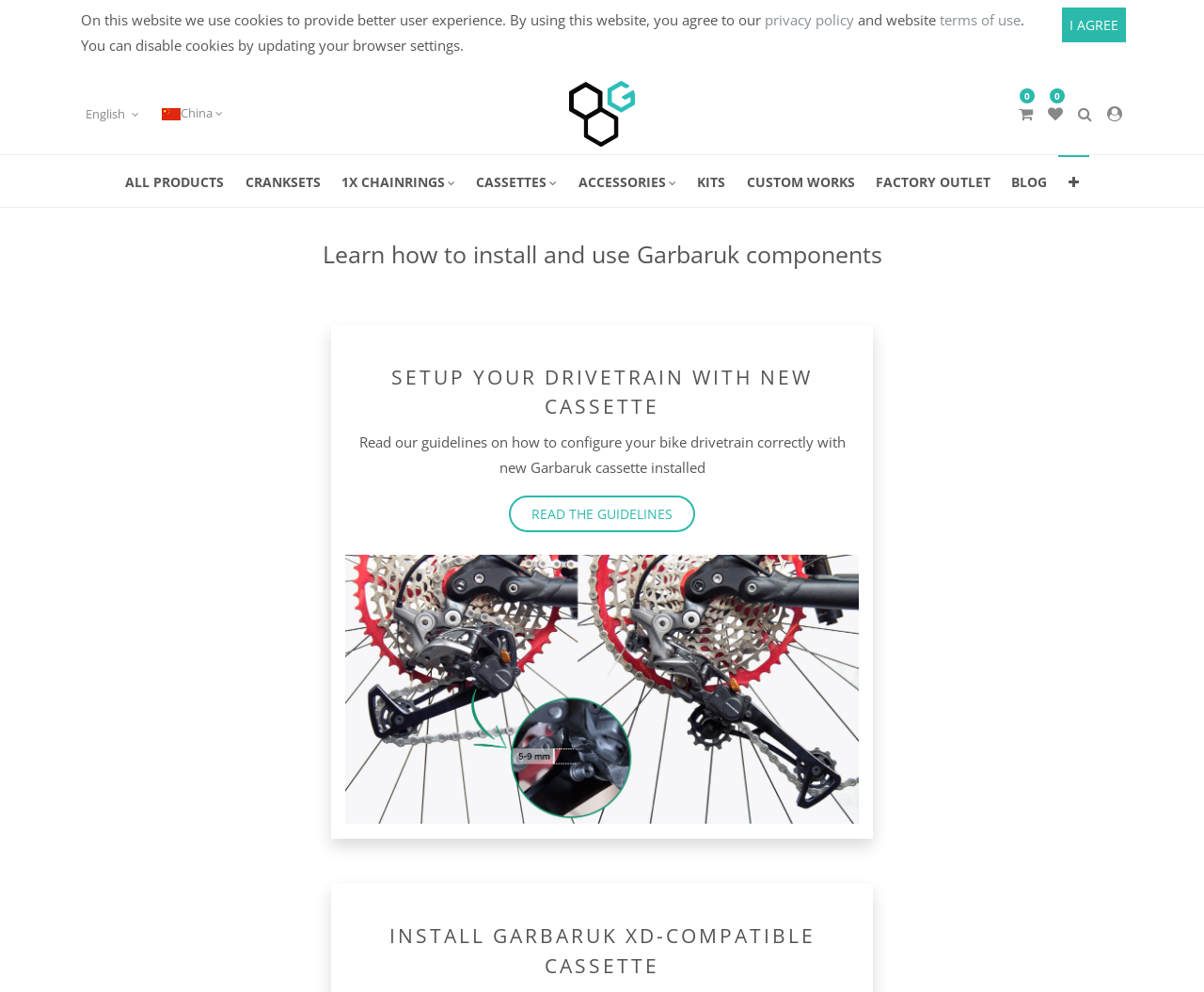Specify the bounding box coordinates for the region that must be clicked to perform the given instruction: "Visit China website".

[0.131, 0.105, 0.188, 0.125]